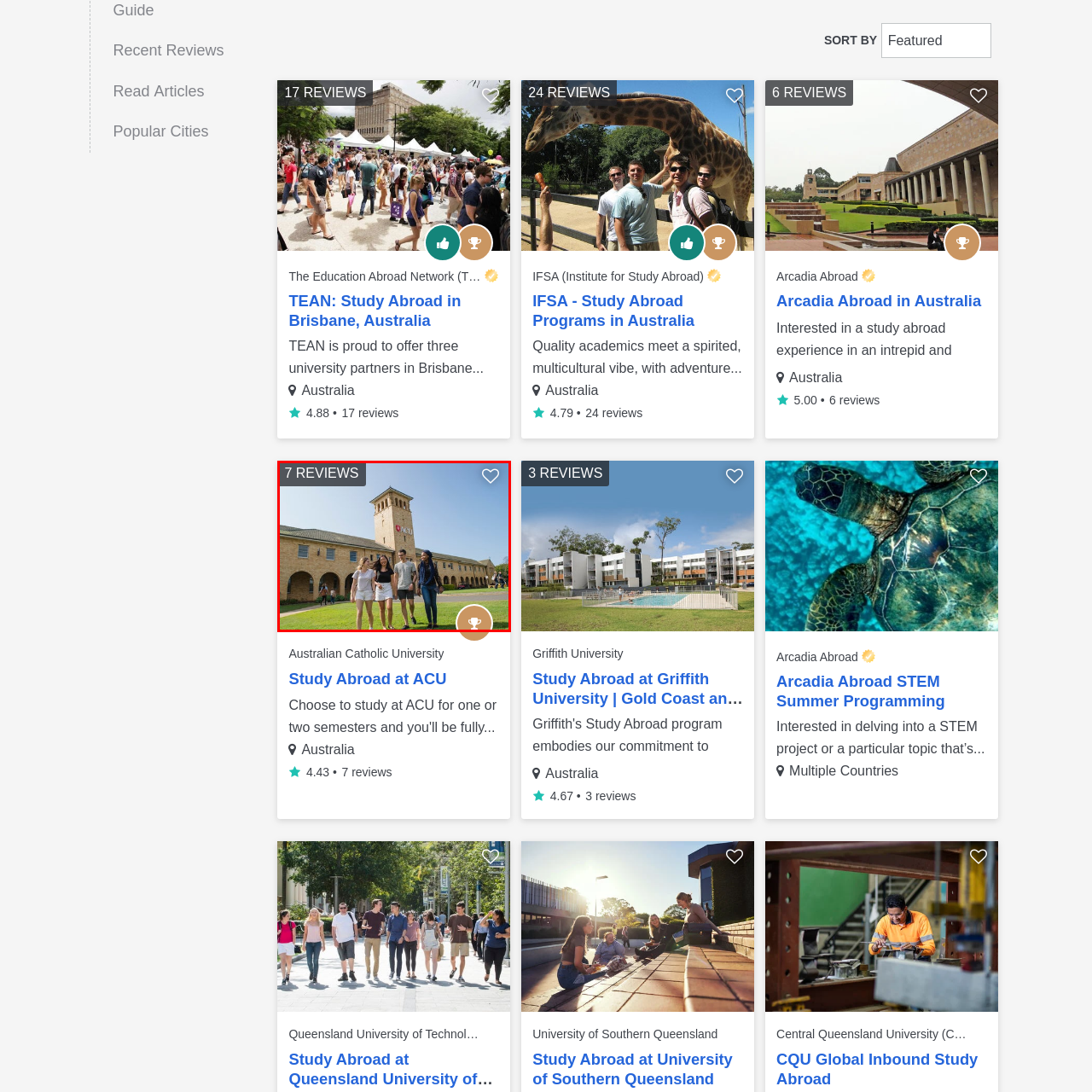Identify the subject within the red bounding box and respond to the following question in a single word or phrase:
How many students are walking together?

Four